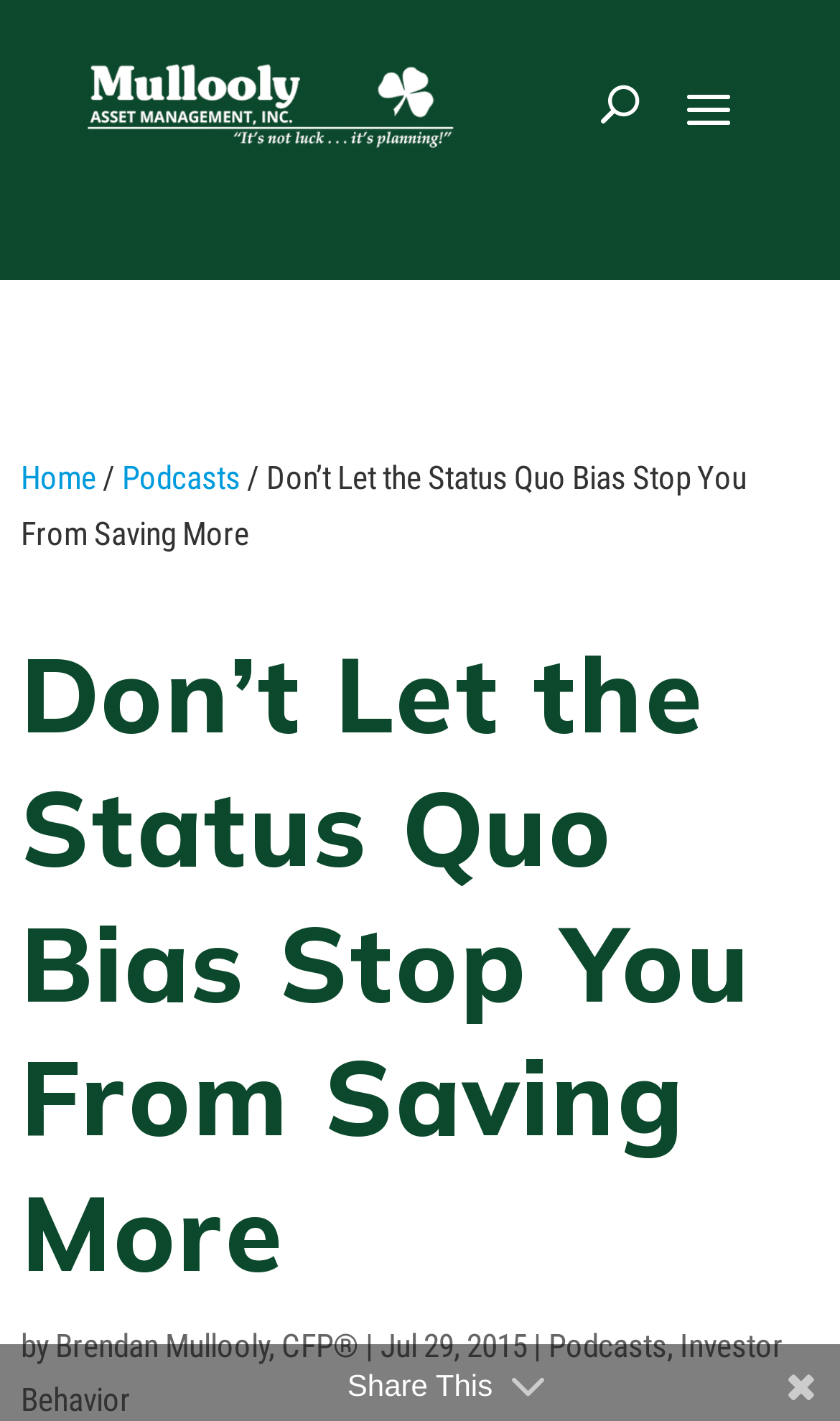Please study the image and answer the question comprehensively:
What is the author of the article?

I found the author's name by looking at the text following the 'by' keyword, which is a common indicator of the author's name in article formats.